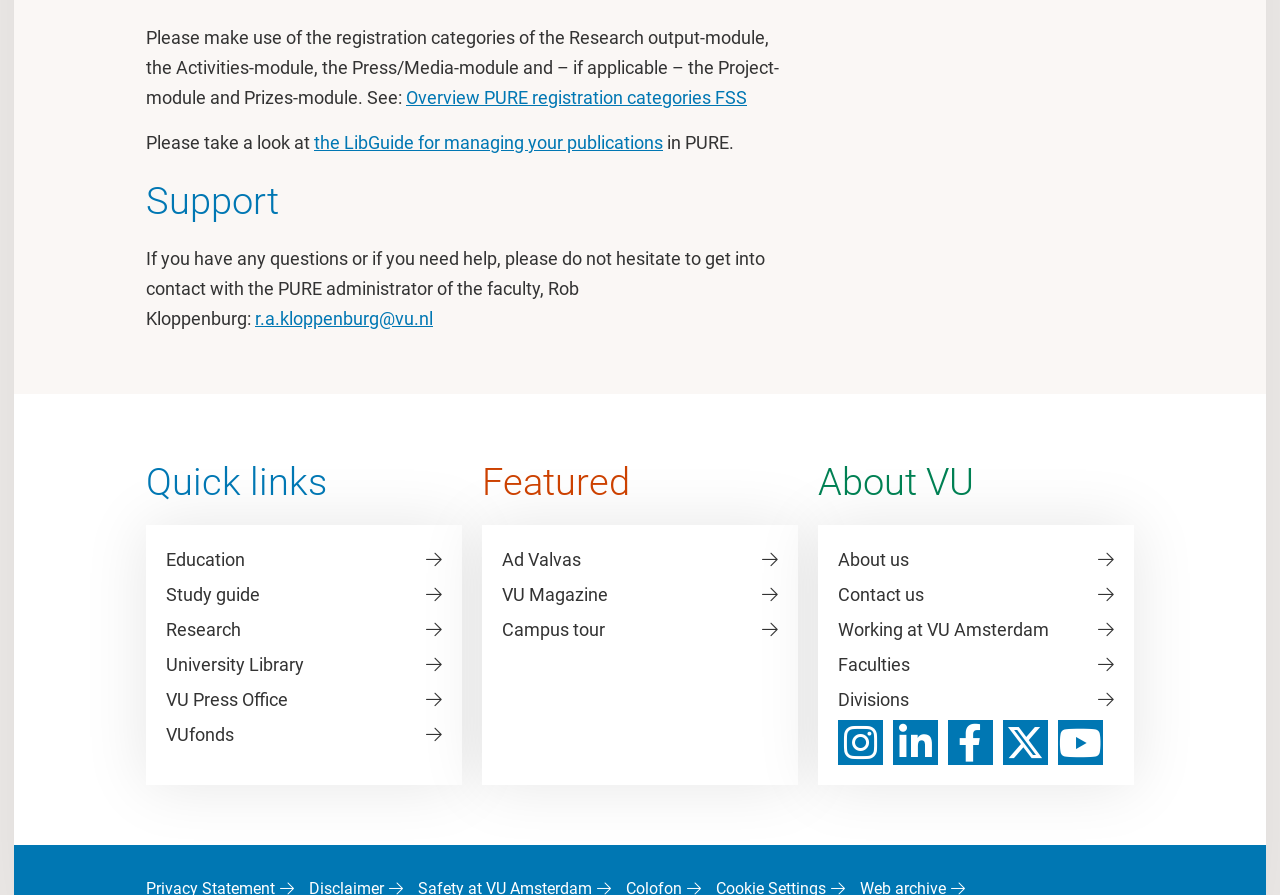Locate the bounding box coordinates of the clickable part needed for the task: "Contact the PURE administrator".

[0.199, 0.344, 0.338, 0.368]